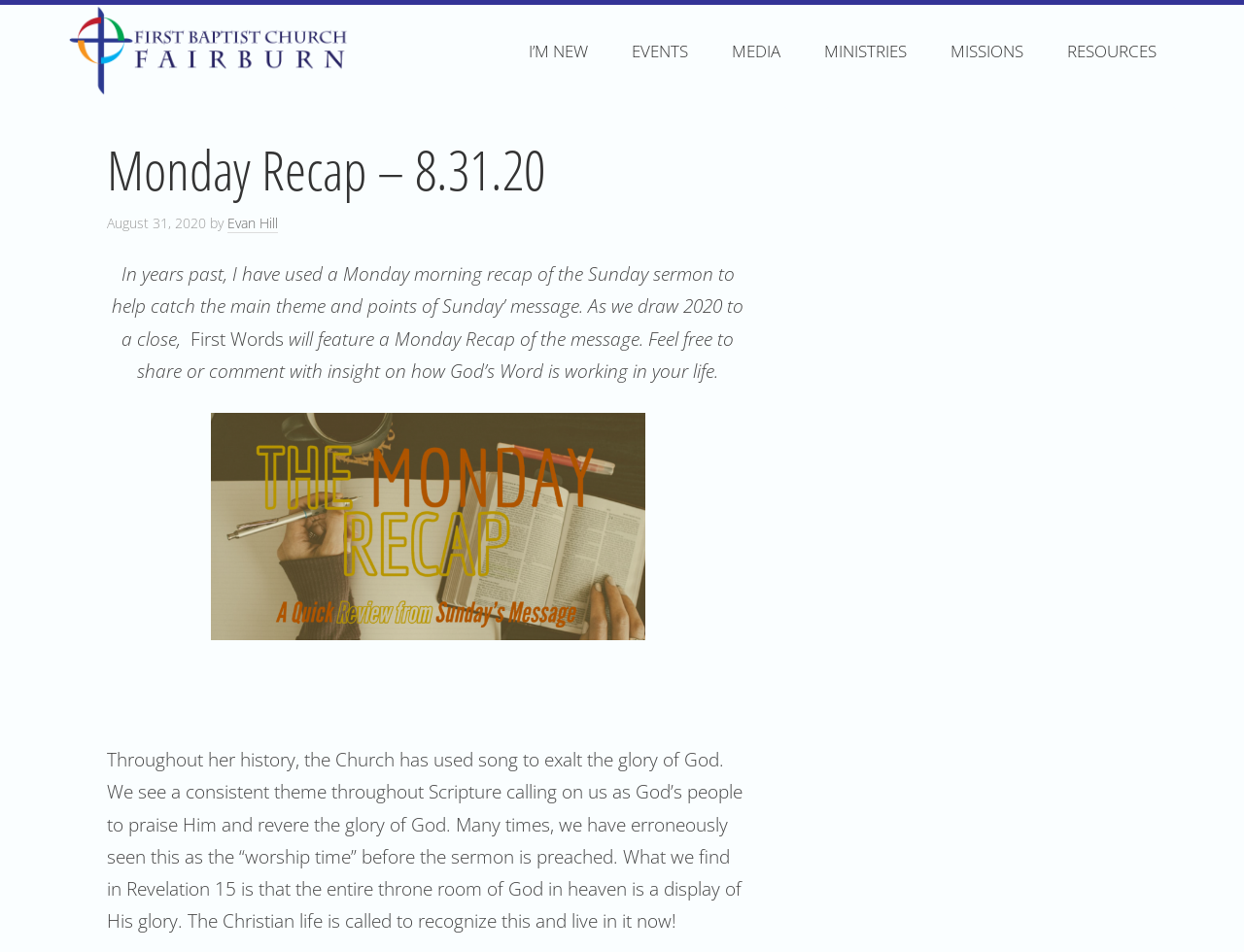Kindly determine the bounding box coordinates for the clickable area to achieve the given instruction: "Go to the I’M NEW page".

[0.409, 0.005, 0.488, 0.112]